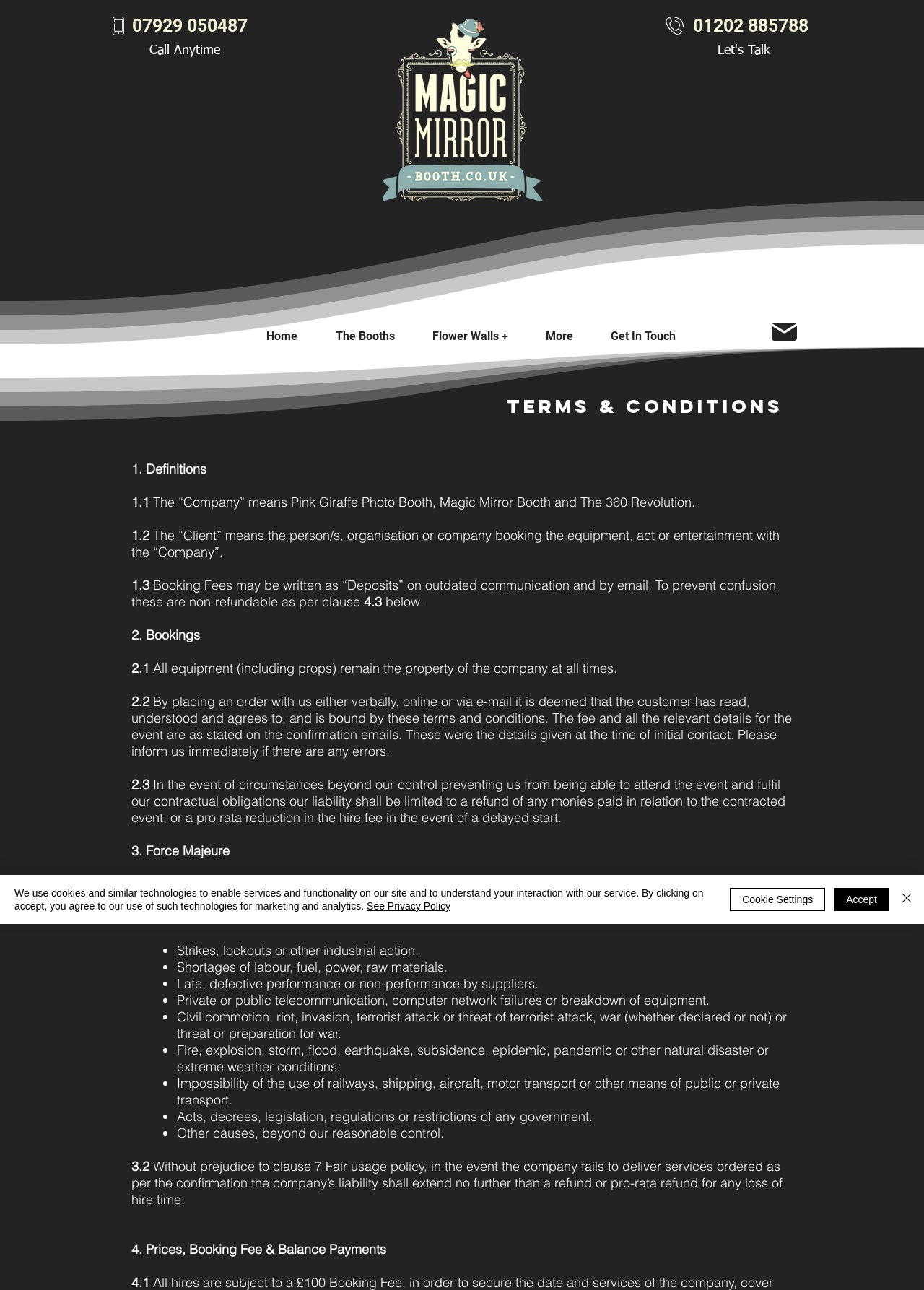Please identify the bounding box coordinates of the region to click in order to complete the given instruction: "Call the phone number". The coordinates should be four float numbers between 0 and 1, i.e., [left, top, right, bottom].

[0.712, 0.012, 0.913, 0.028]